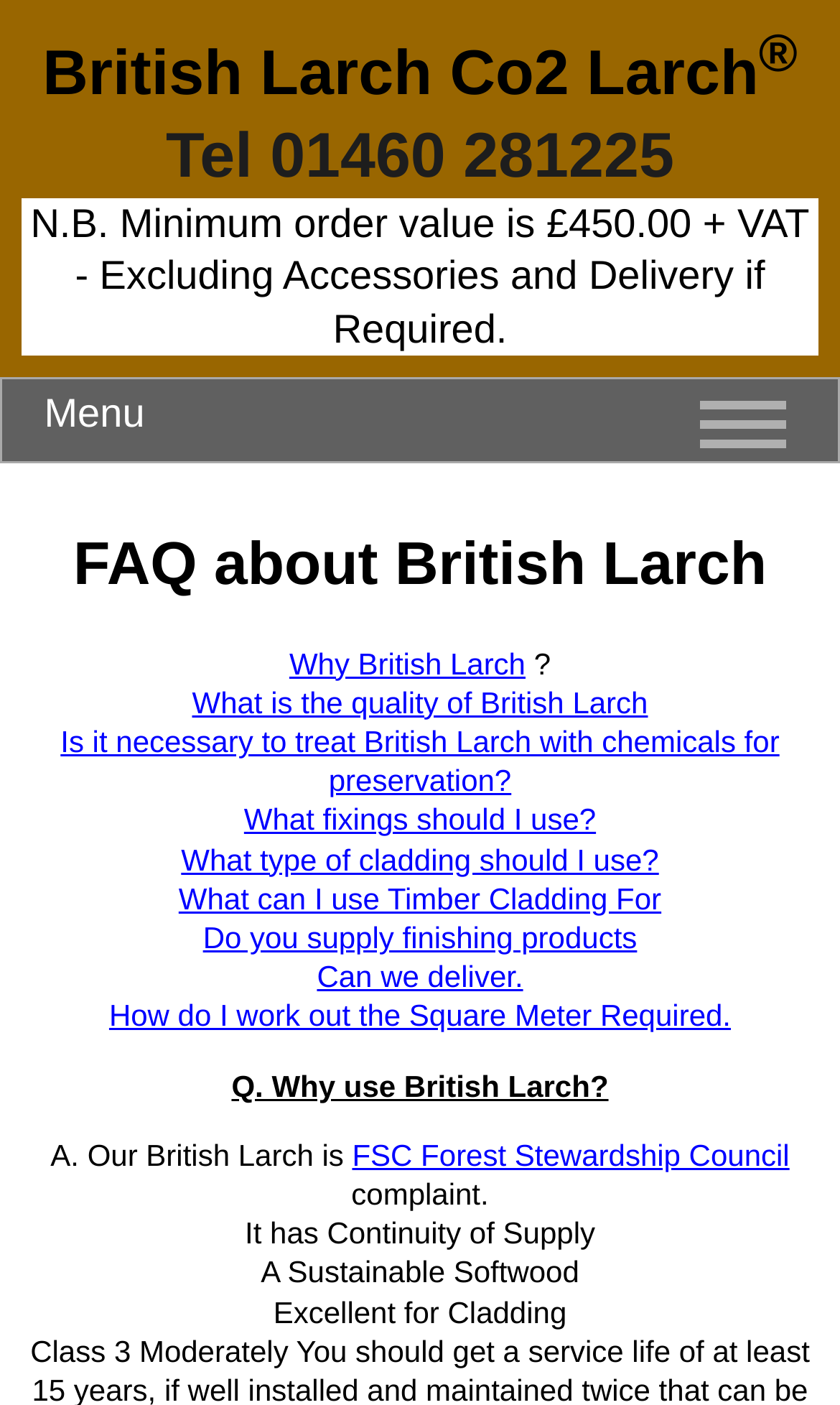Please determine the bounding box coordinates, formatted as (top-left x, top-left y, bottom-right x, bottom-right y), with all values as floating point numbers between 0 and 1. Identify the bounding box of the region described as: What fixings should I use?

[0.29, 0.571, 0.709, 0.596]